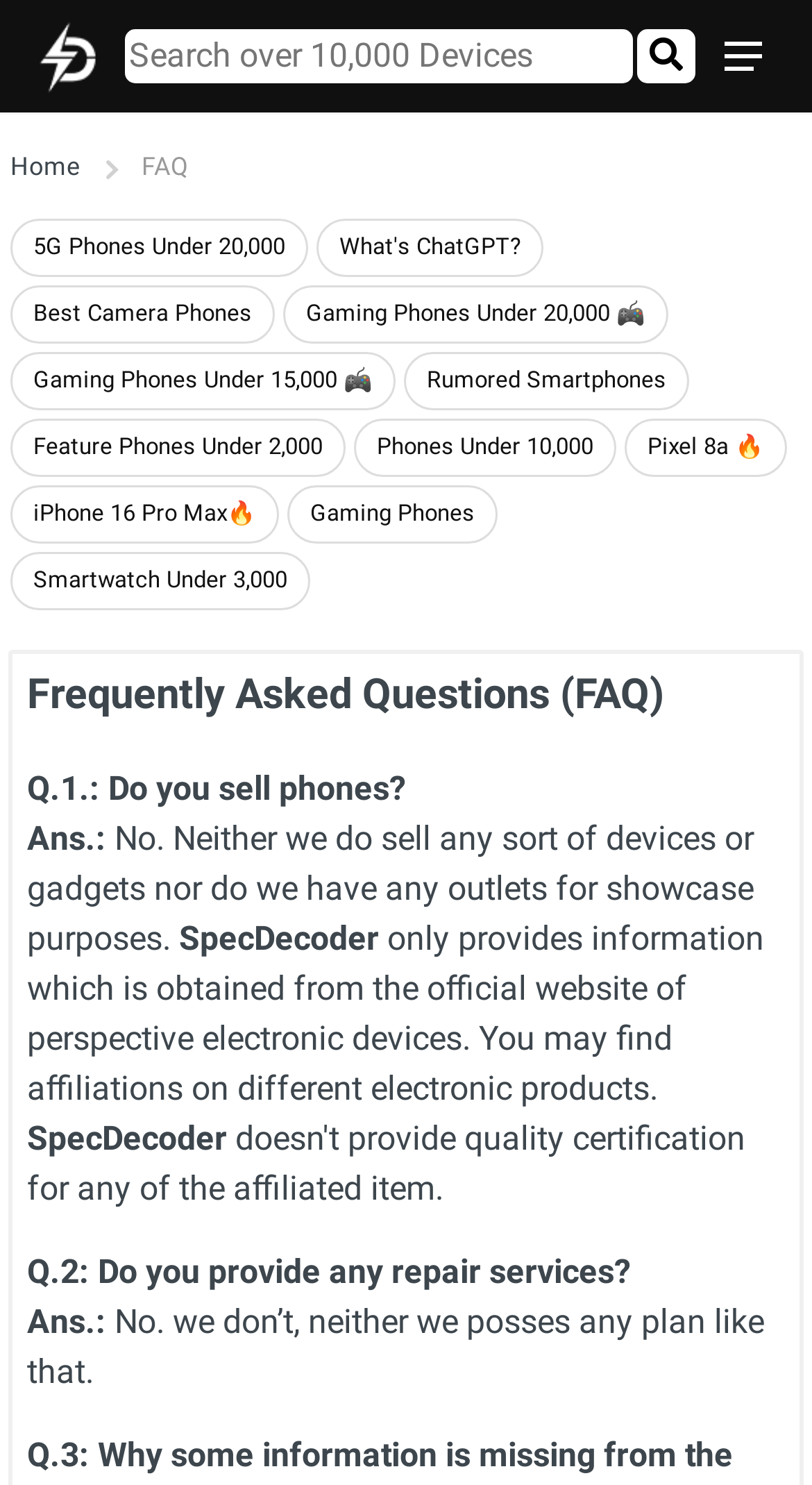What is the purpose of SpecDecoder?
From the image, respond with a single word or phrase.

Providing information